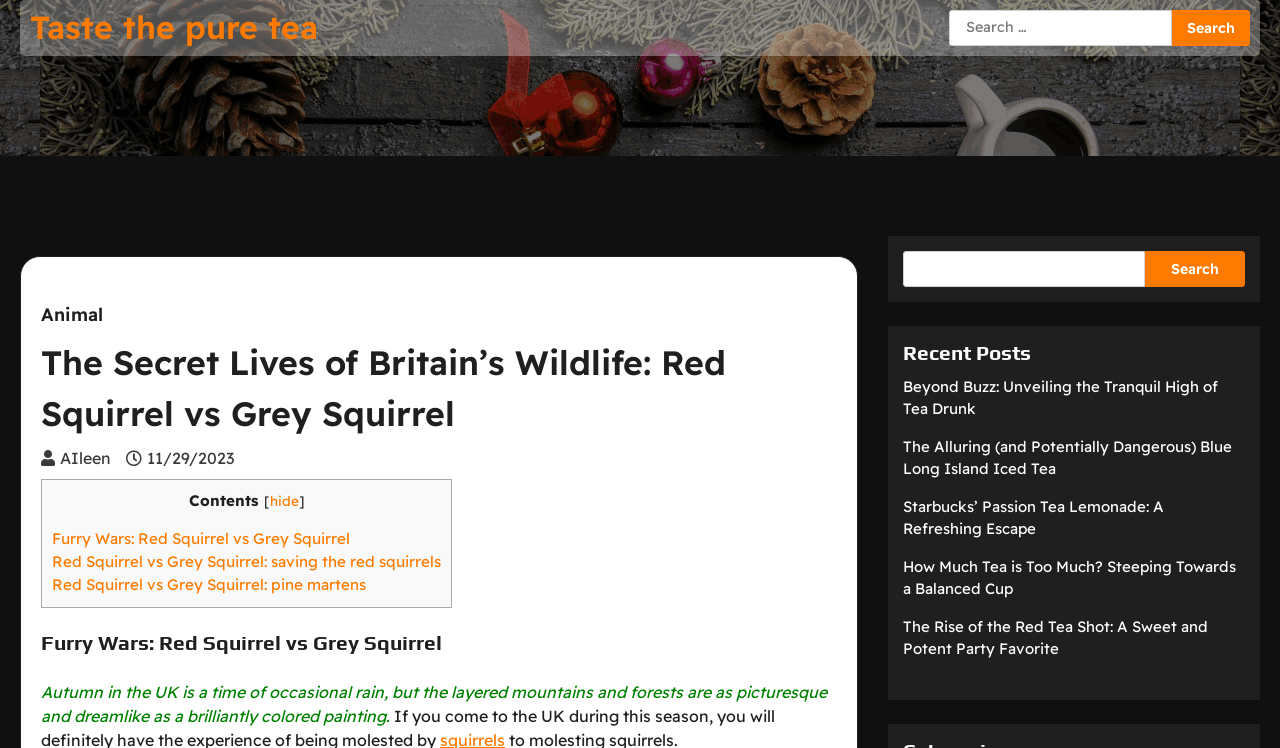What is the purpose of the search box?
Look at the image and provide a short answer using one word or a phrase.

To search for content